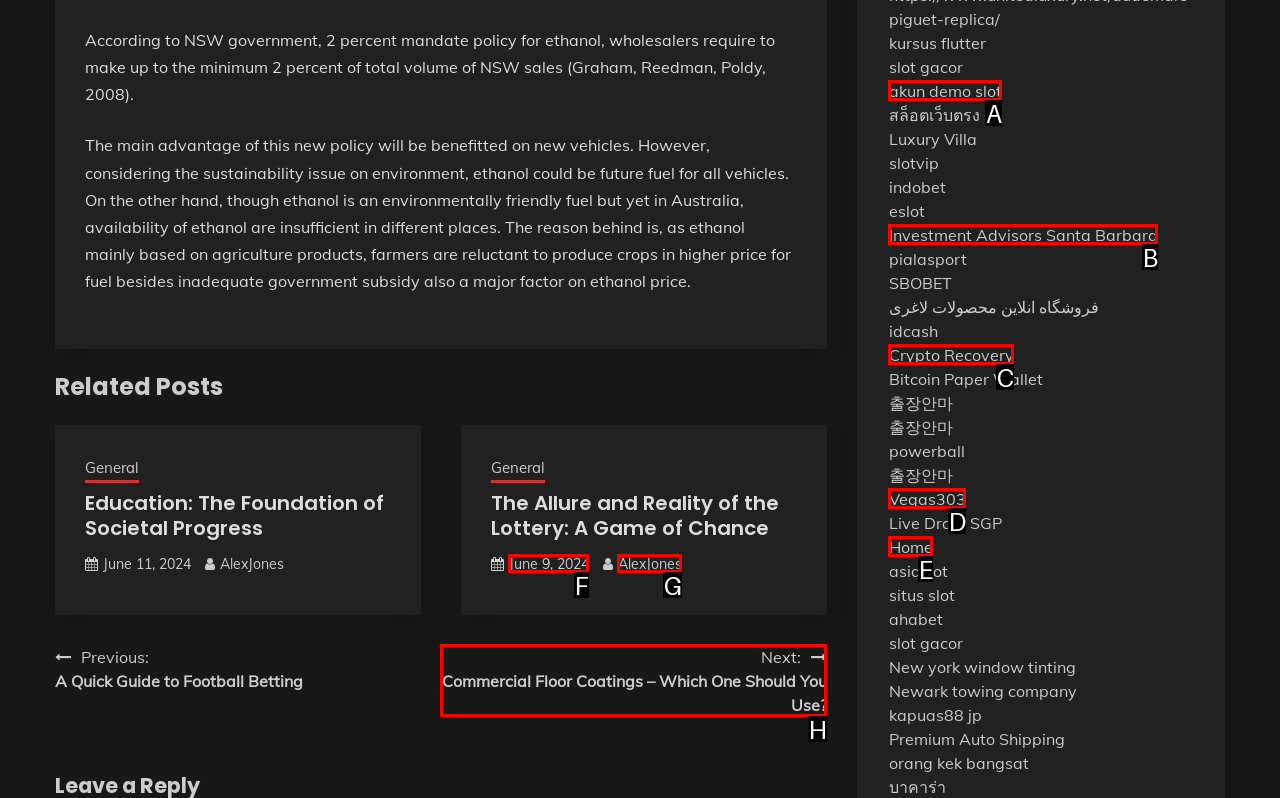Using the provided description: akun demo slot, select the most fitting option and return its letter directly from the choices.

A